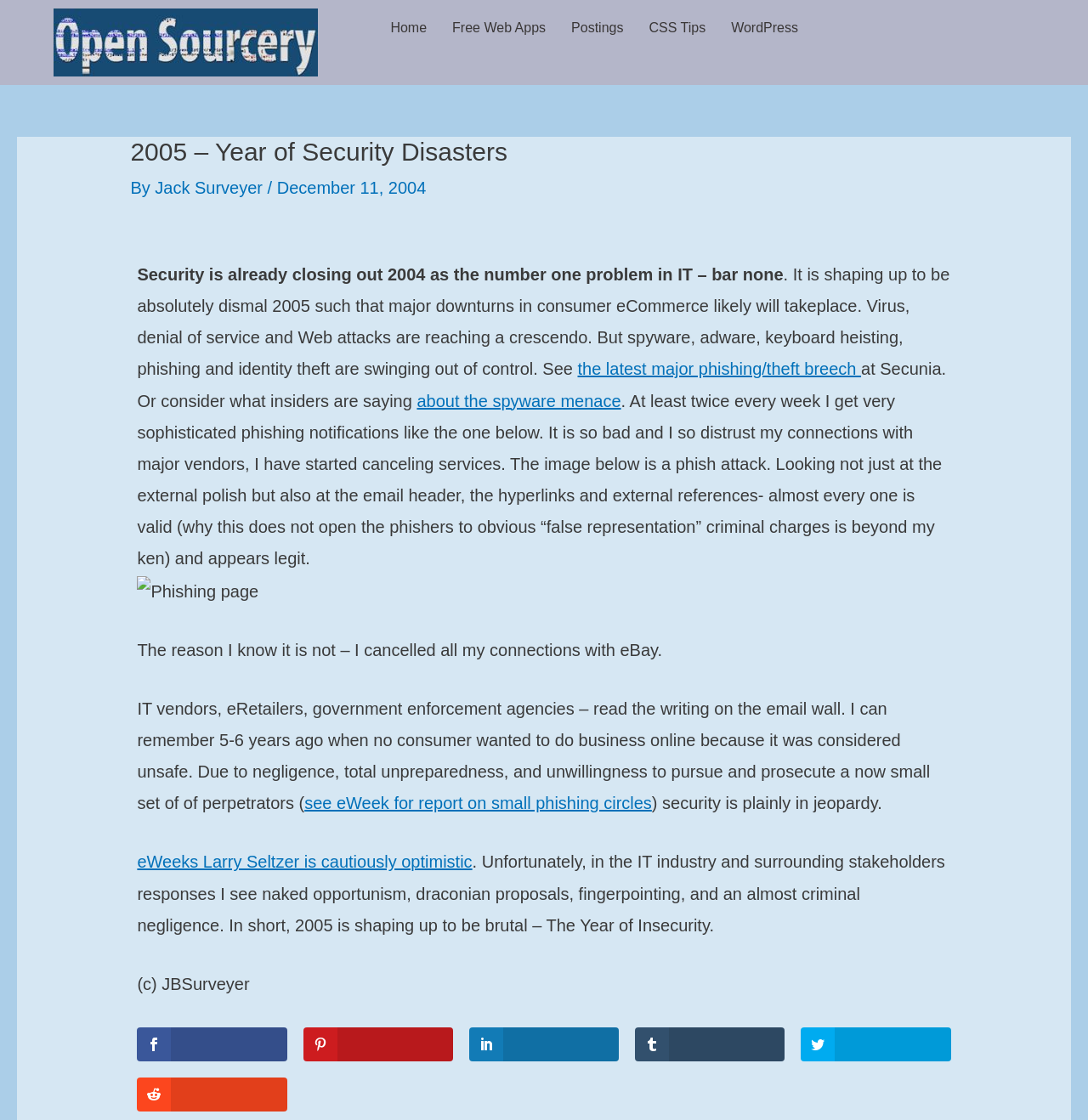Give a concise answer of one word or phrase to the question: 
What is the reason the author knows the email is not legitimate?

Cancelled all connections with eBay